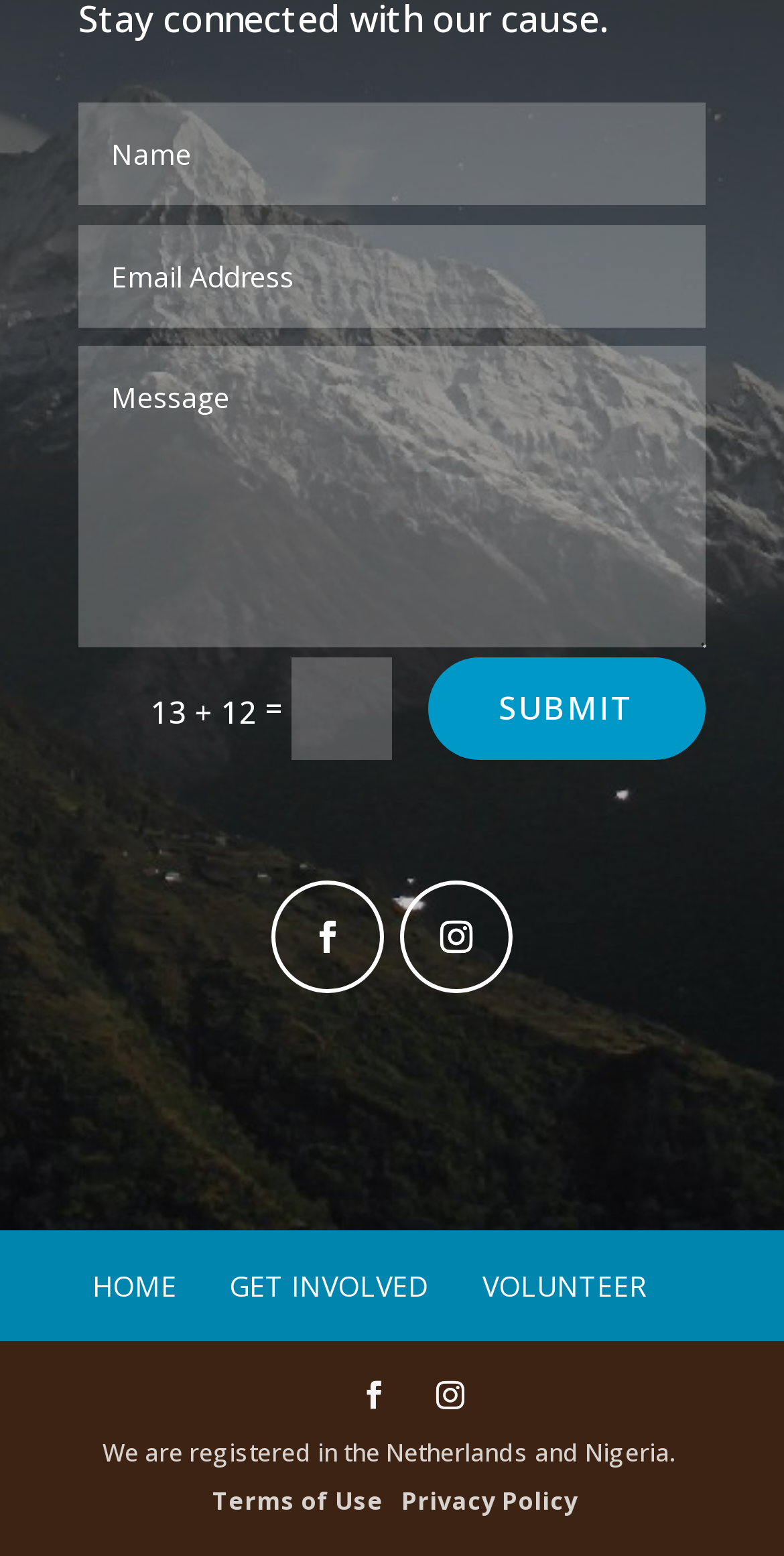Locate the bounding box coordinates of the element to click to perform the following action: 'go to home page'. The coordinates should be given as four float values between 0 and 1, in the form of [left, top, right, bottom].

[0.118, 0.814, 0.226, 0.839]